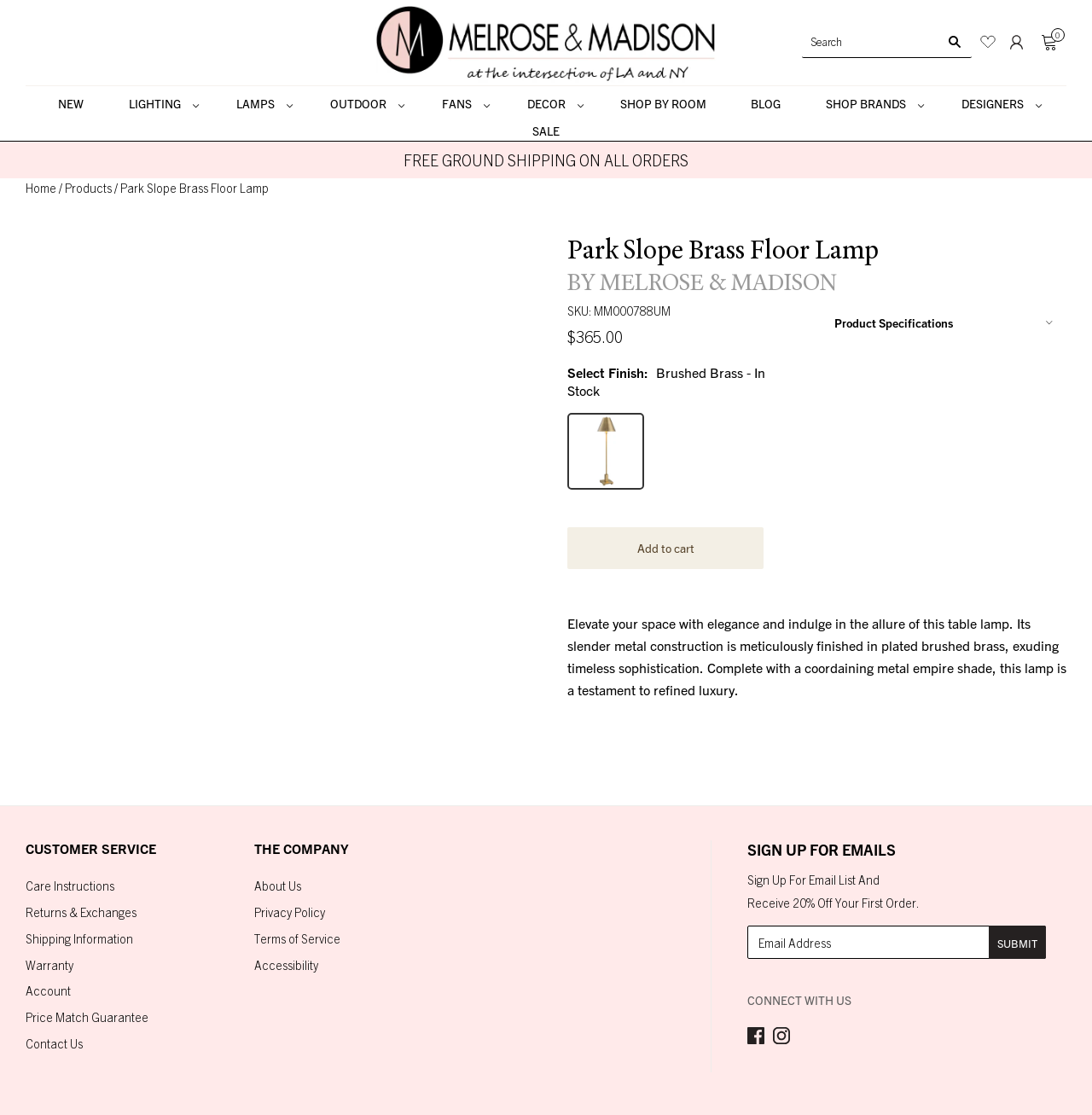Find the bounding box of the UI element described as: "Accessibility". The bounding box coordinates should be given as four float values between 0 and 1, i.e., [left, top, right, bottom].

[0.232, 0.858, 0.291, 0.872]